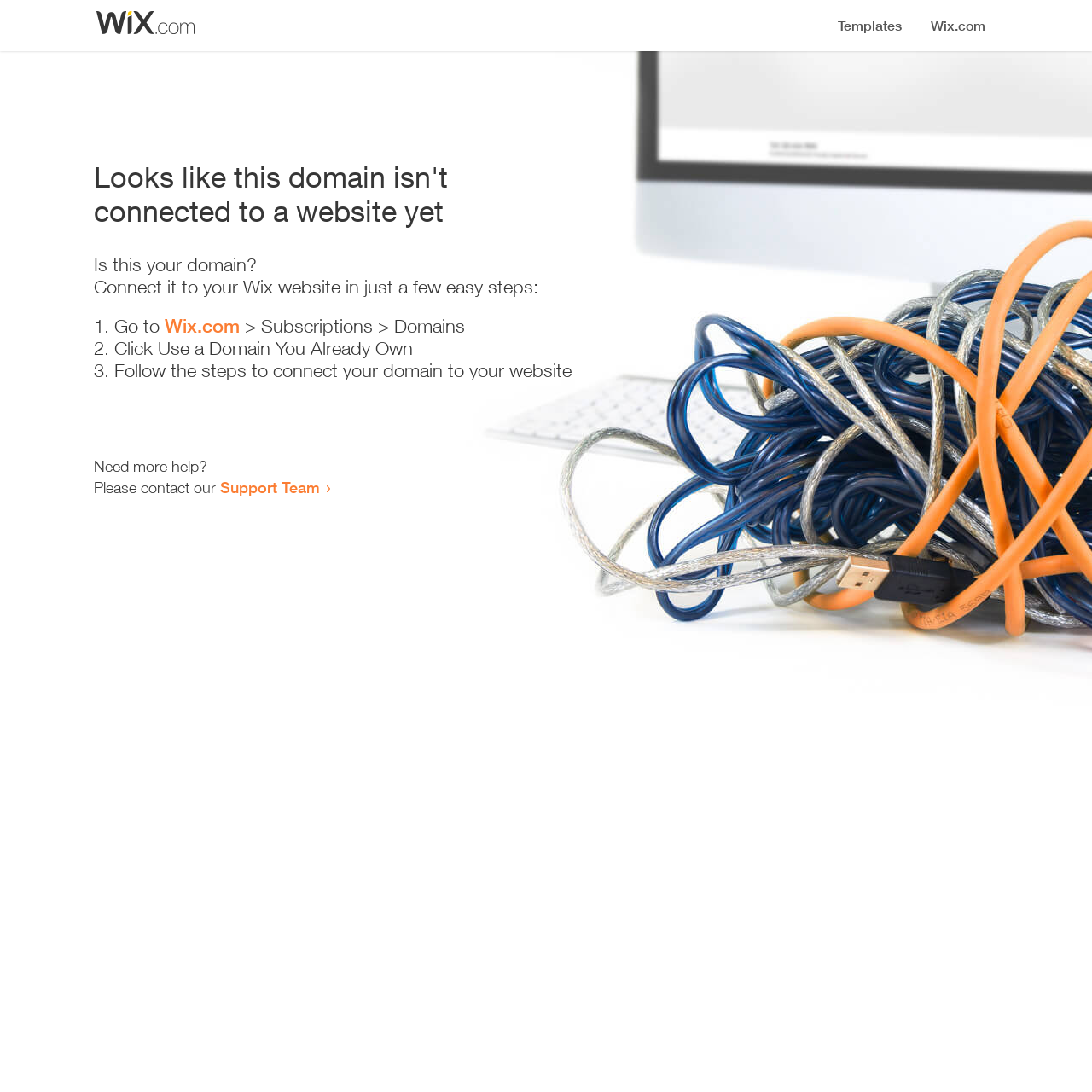What is the purpose of the link 'Wix.com'?
Answer the question with a detailed explanation, including all necessary information.

The link 'Wix.com' is part of the step '1. Go to Wix.com > Subscriptions > Domains', which suggests that the purpose of the link is to connect the domain to a Wix website.